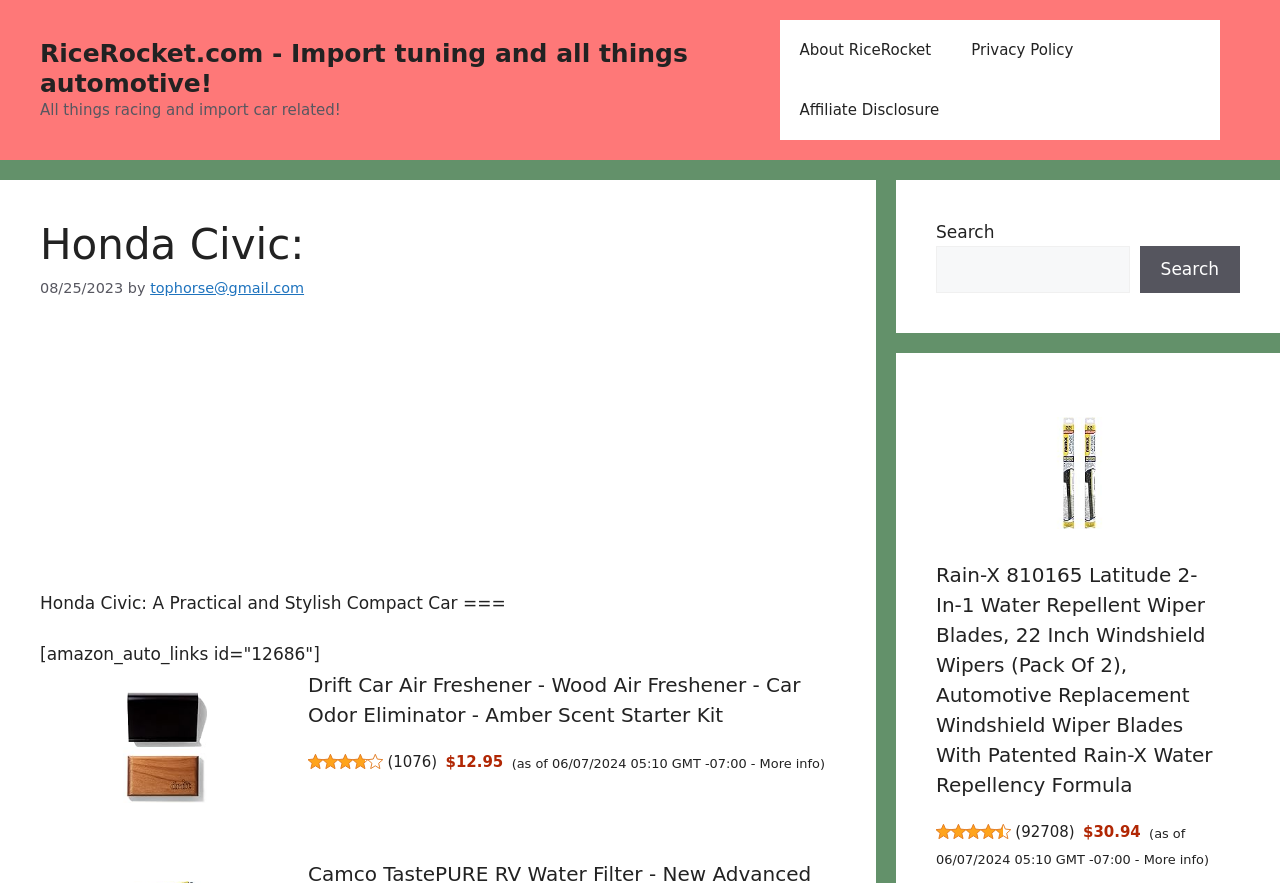Use a single word or phrase to answer the question: 
How many links are in the primary navigation?

3